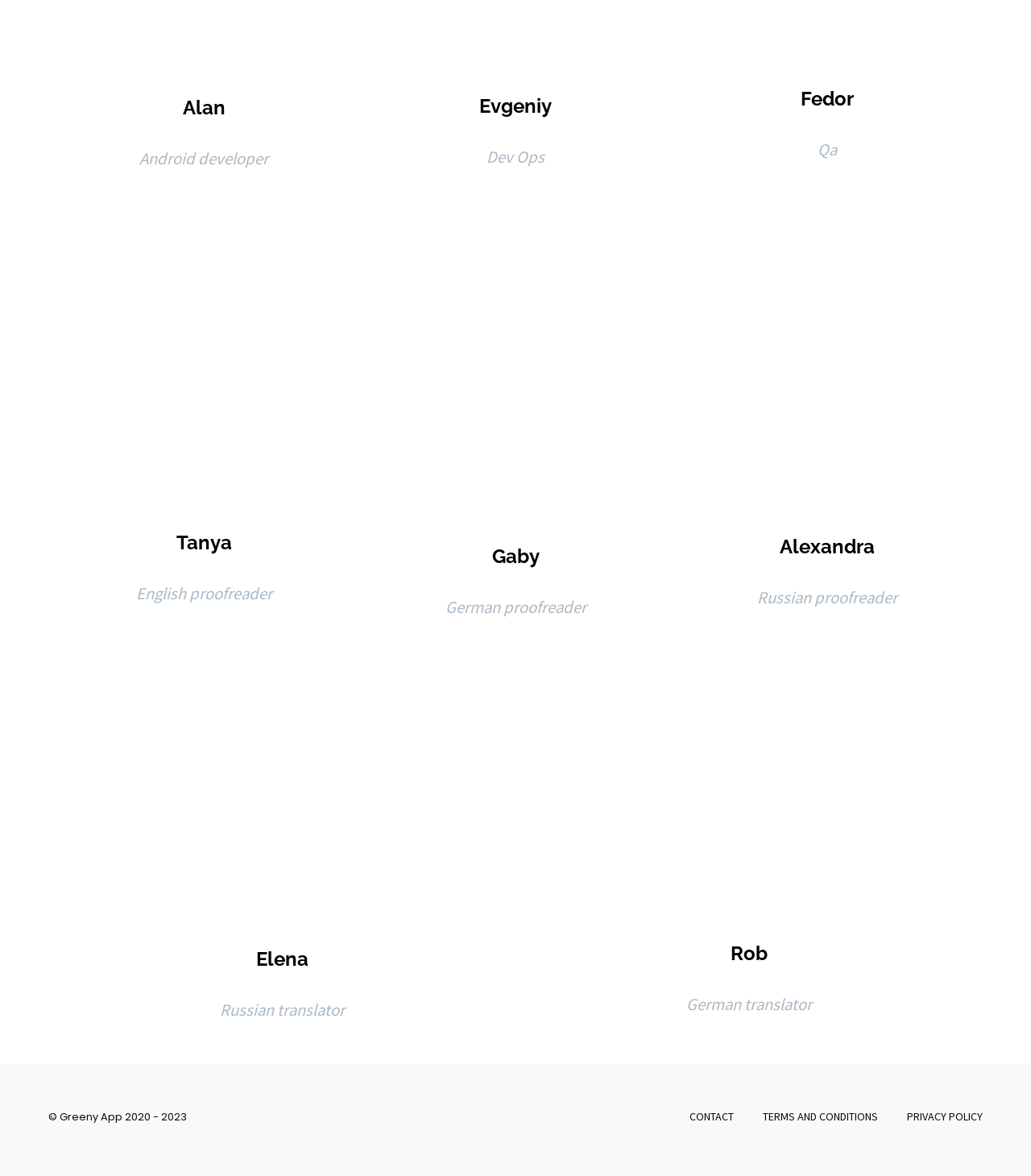Identify the bounding box coordinates for the UI element described as: "PRIVACY POLICY". The coordinates should be provided as four floats between 0 and 1: [left, top, right, bottom].

[0.88, 0.942, 0.953, 0.957]